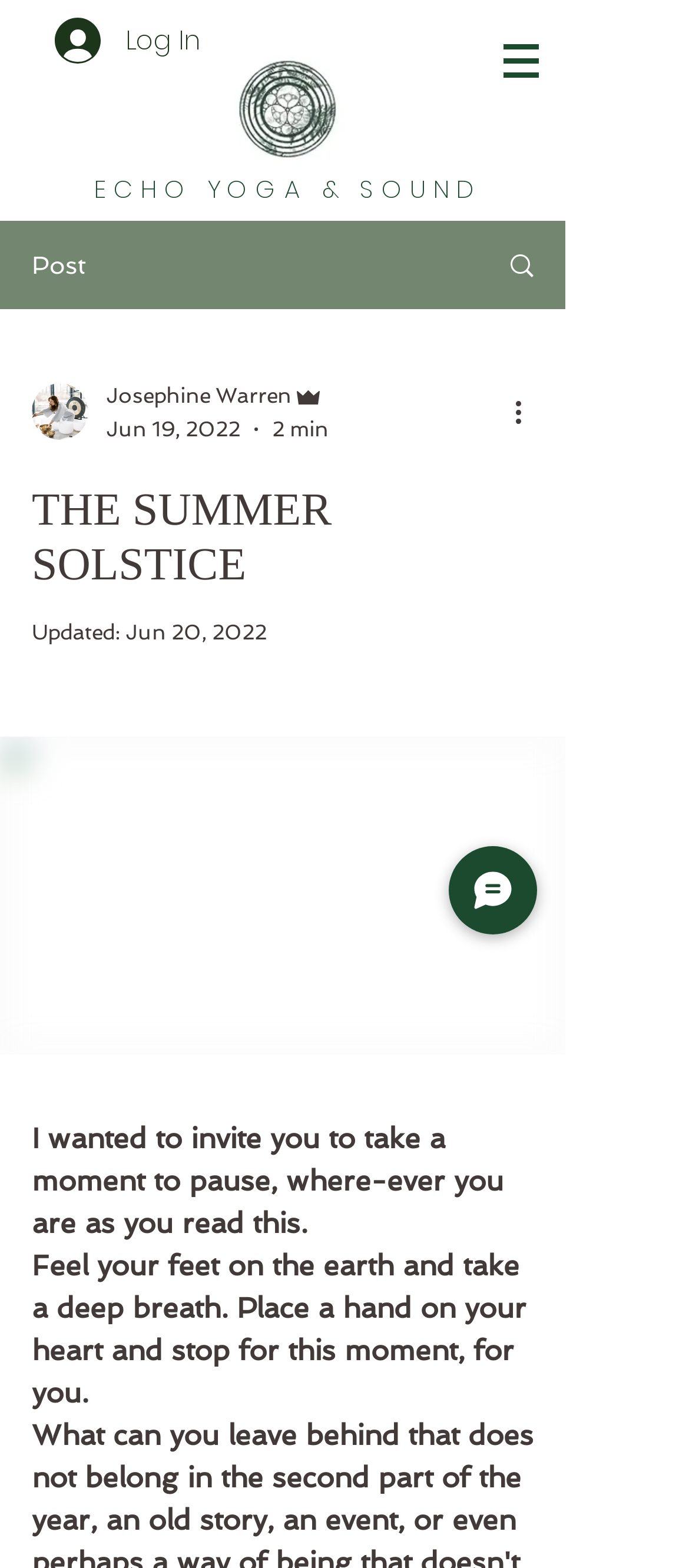What is the date of the article update?
Please respond to the question with a detailed and well-explained answer.

I found the answer by looking at the generic element with the text 'Jun 20, 2022' which is located near the article title, indicating that it is the date of the article update.